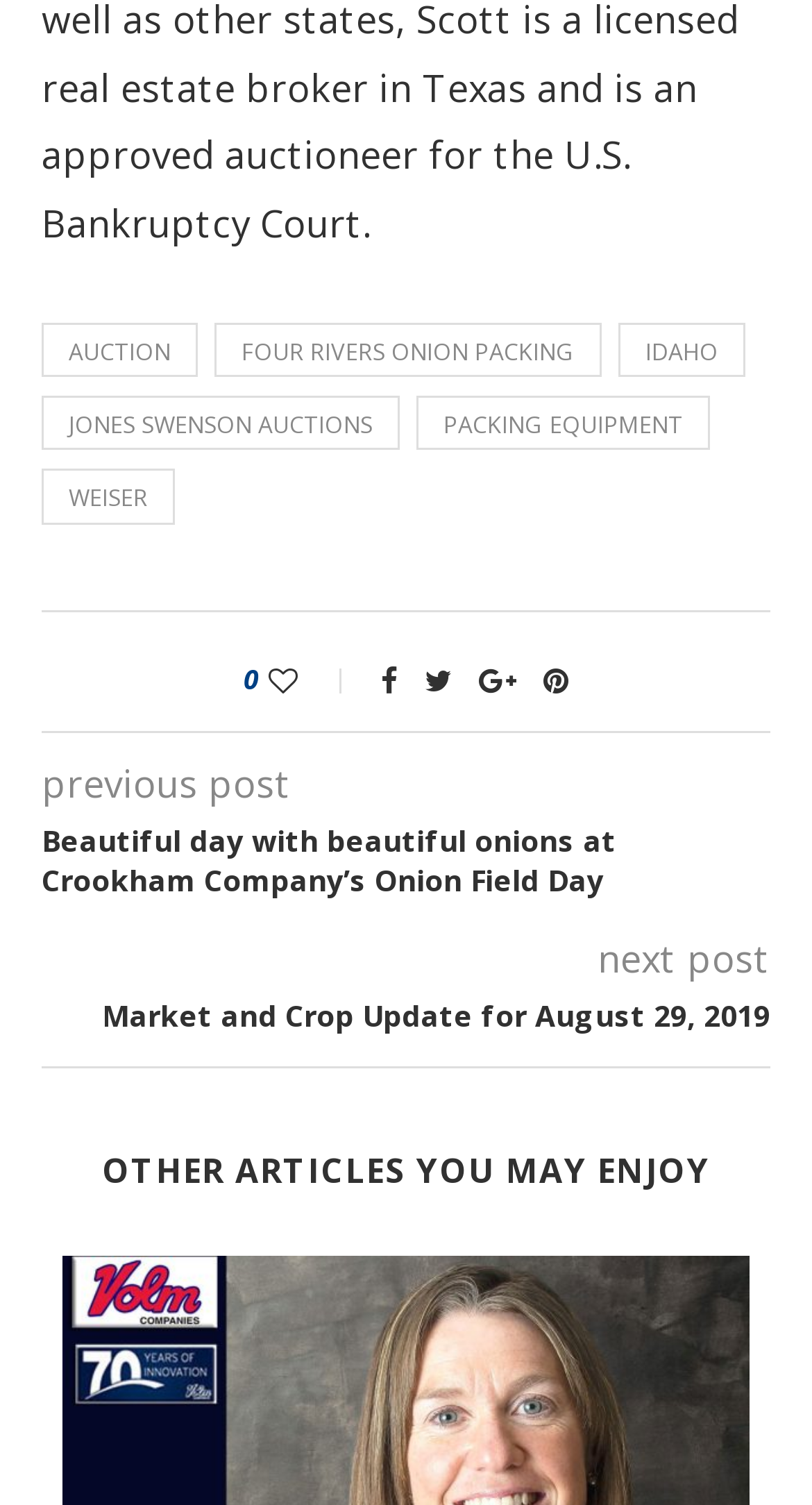Provide a brief response in the form of a single word or phrase:
What is the name of the company mentioned in the first link?

AUCTION